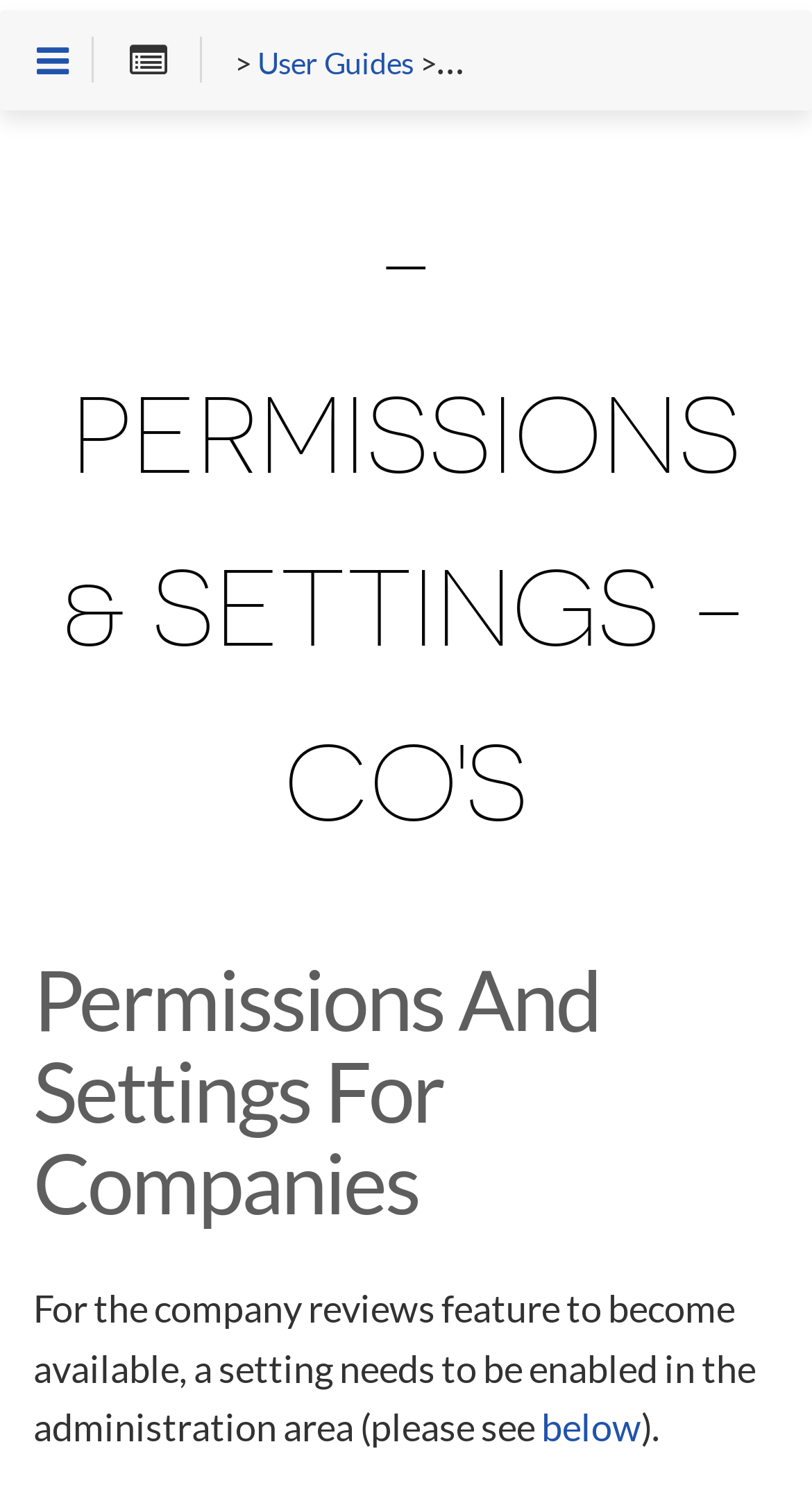Please answer the following query using a single word or phrase: 
How many links are present in the top section of the webpage?

3